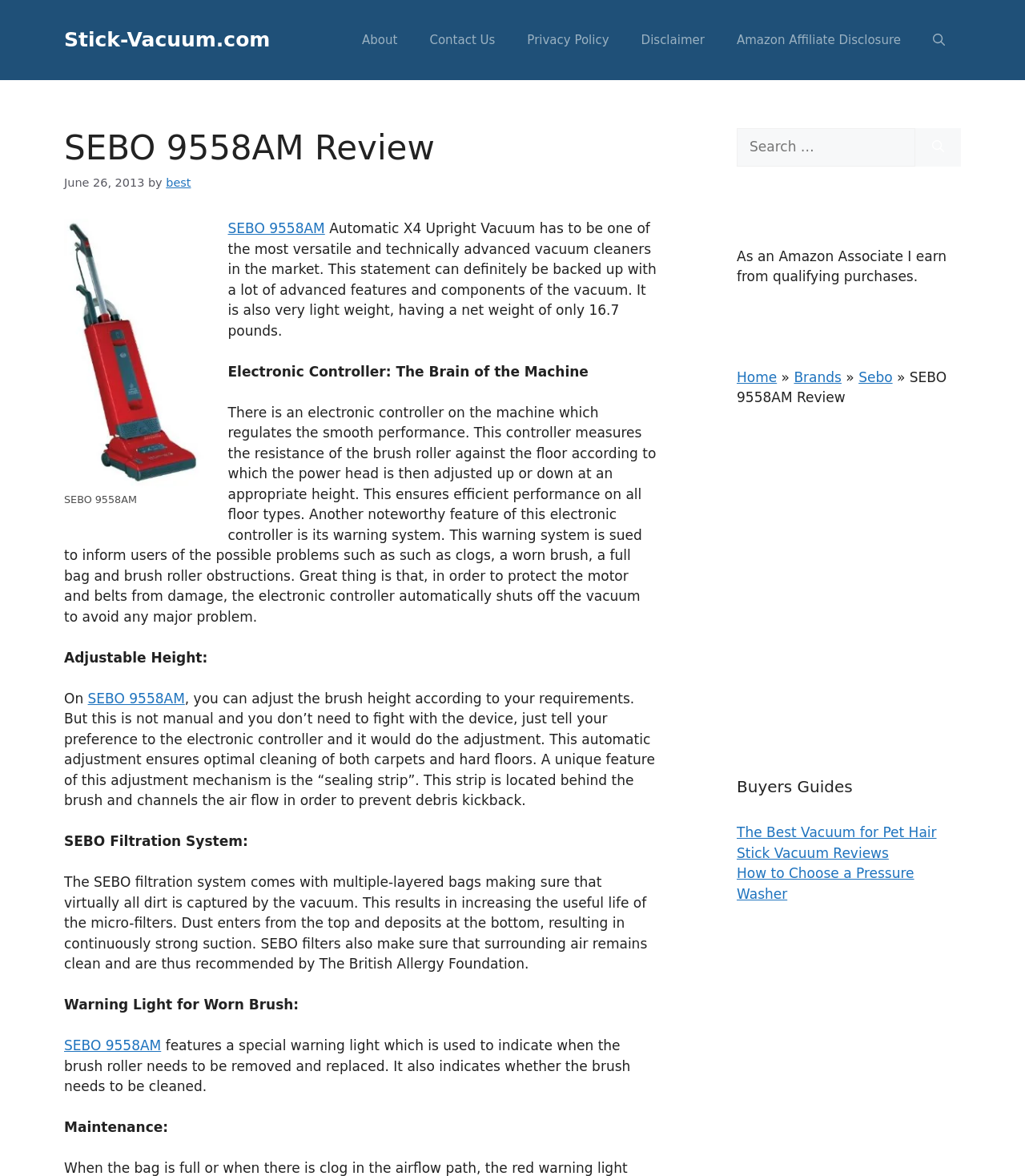For the given element description TikTok, determine the bounding box coordinates of the UI element. The coordinates should follow the format (top-left x, top-left y, bottom-right x, bottom-right y) and be within the range of 0 to 1.

None